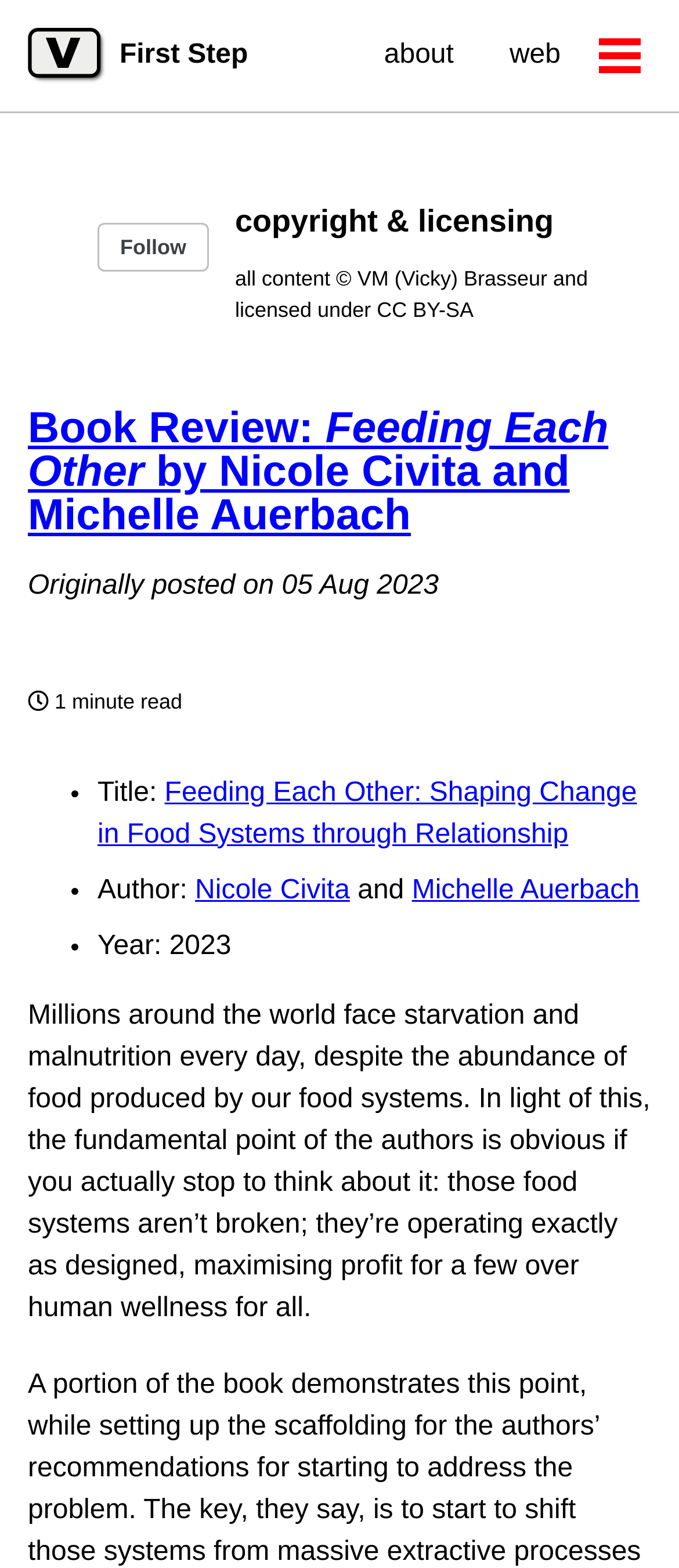Determine and generate the text content of the webpage's headline.

Book Review: Feeding Each Other by Nicole Civita and Michelle Auerbach